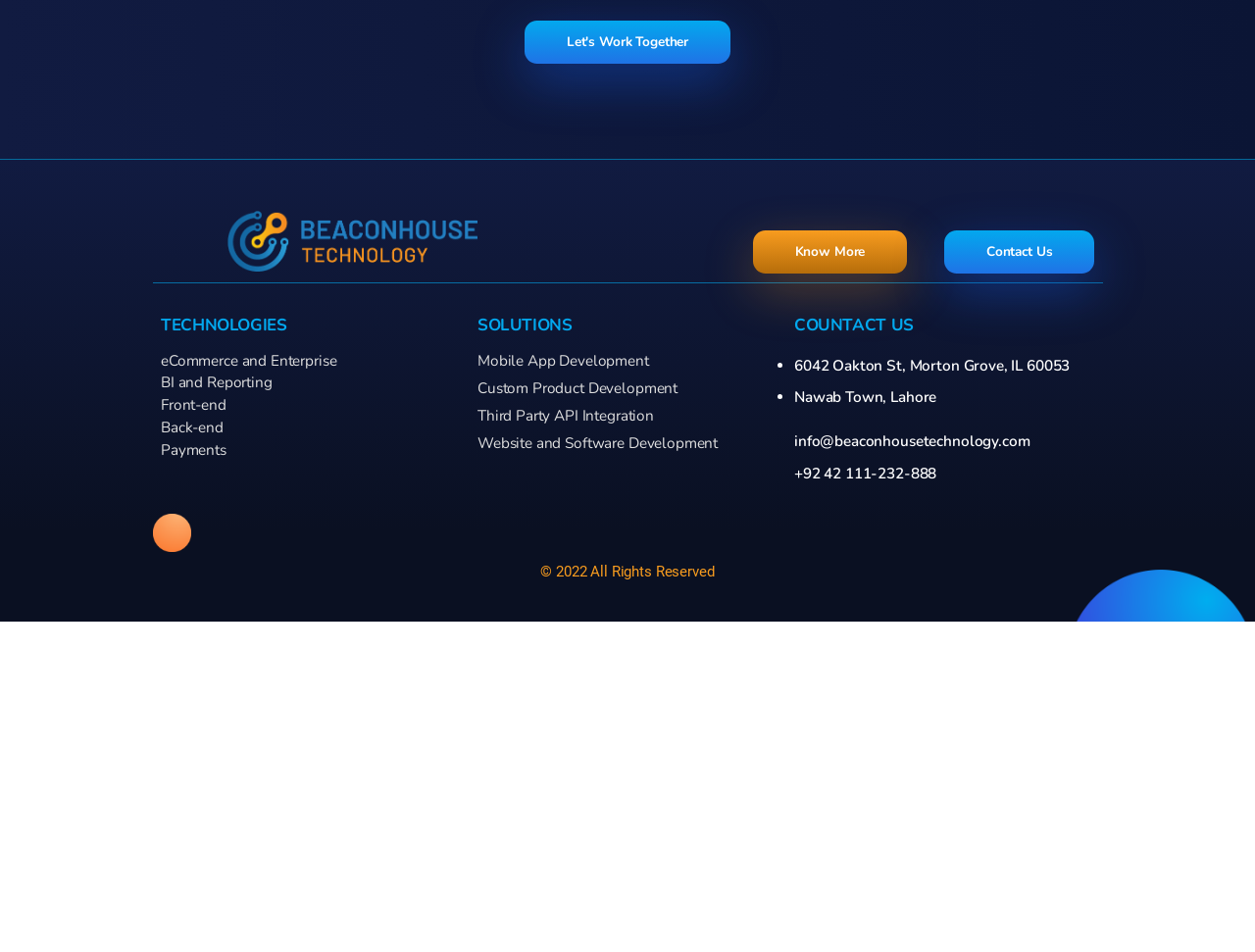Please identify the bounding box coordinates of the clickable area that will allow you to execute the instruction: "Send an email to the company".

[0.744, 0.766, 0.966, 0.79]